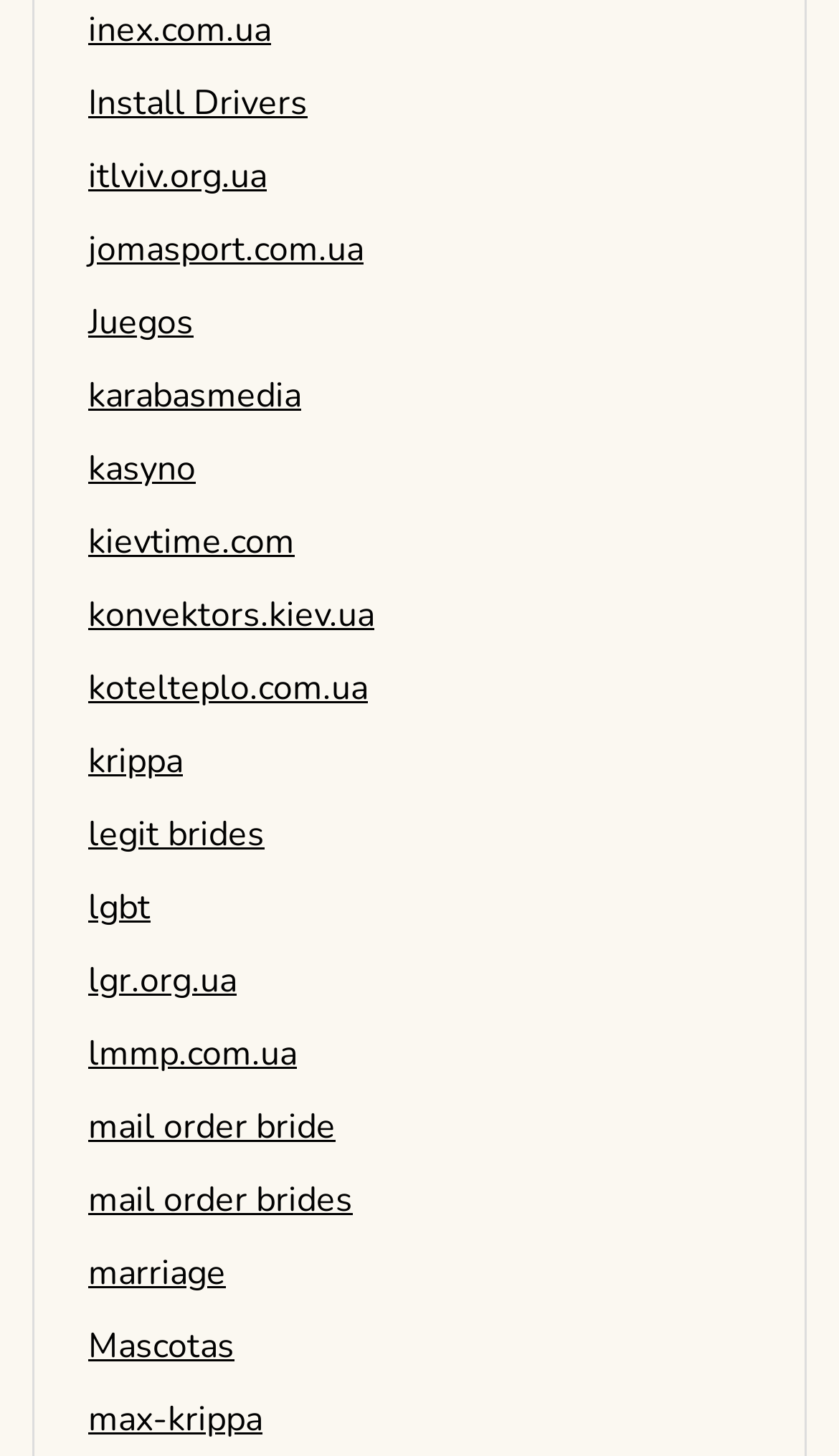Identify the bounding box coordinates of the element that should be clicked to fulfill this task: "visit inex.com.ua". The coordinates should be provided as four float numbers between 0 and 1, i.e., [left, top, right, bottom].

[0.105, 0.005, 0.323, 0.037]